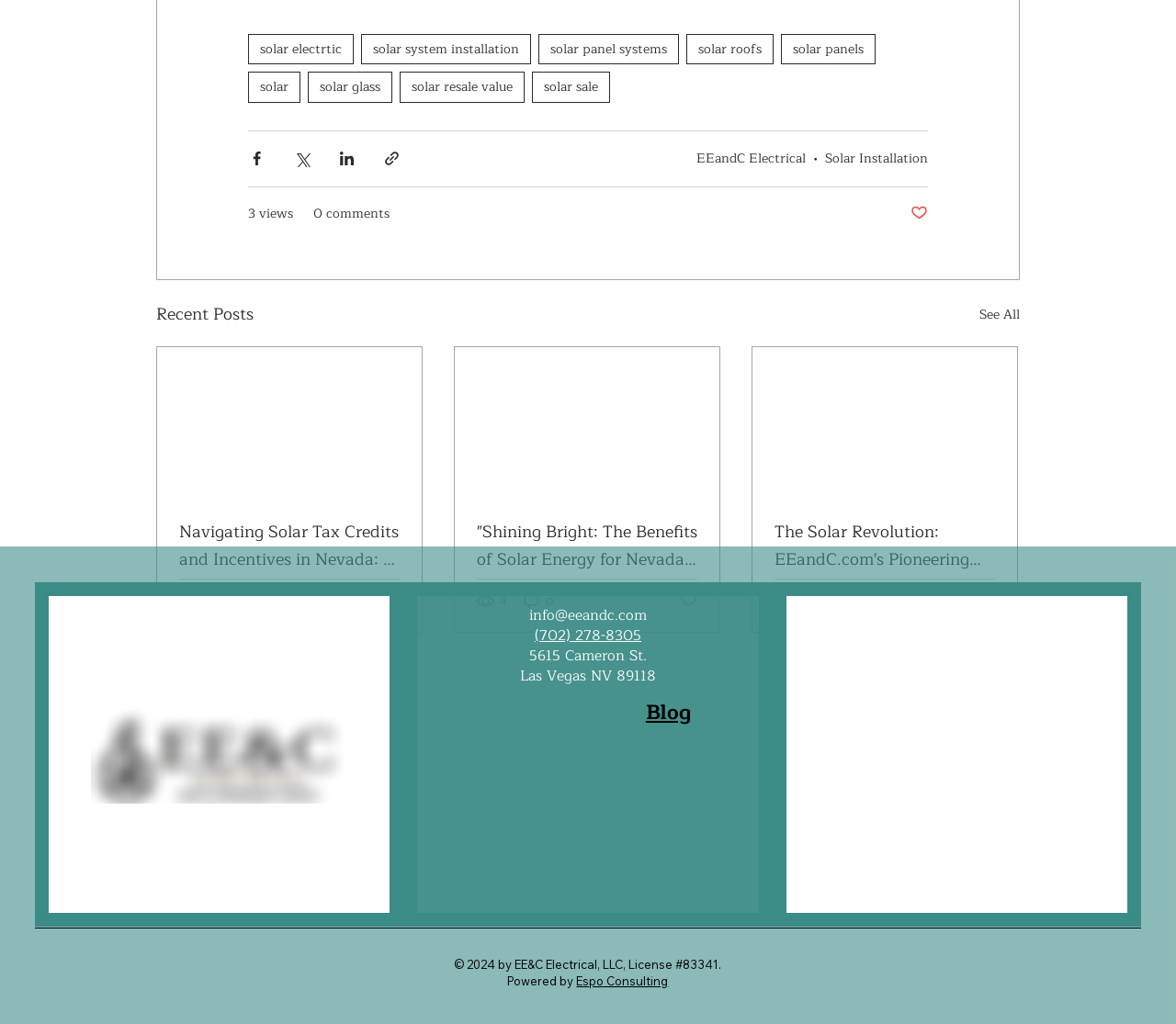Determine the bounding box for the UI element that matches this description: "solar resale value".

[0.34, 0.07, 0.446, 0.1]